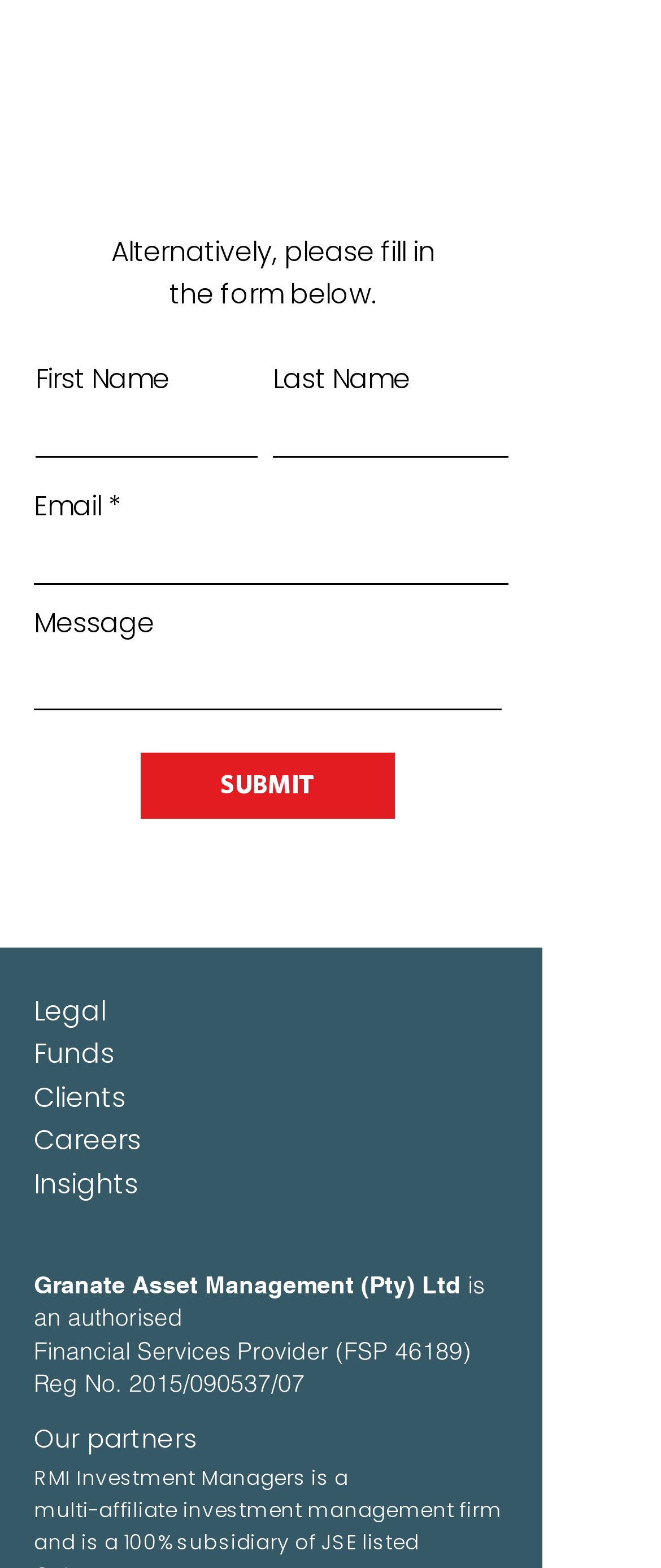Show the bounding box coordinates for the element that needs to be clicked to execute the following instruction: "Click submit". Provide the coordinates in the form of four float numbers between 0 and 1, i.e., [left, top, right, bottom].

[0.213, 0.479, 0.597, 0.522]